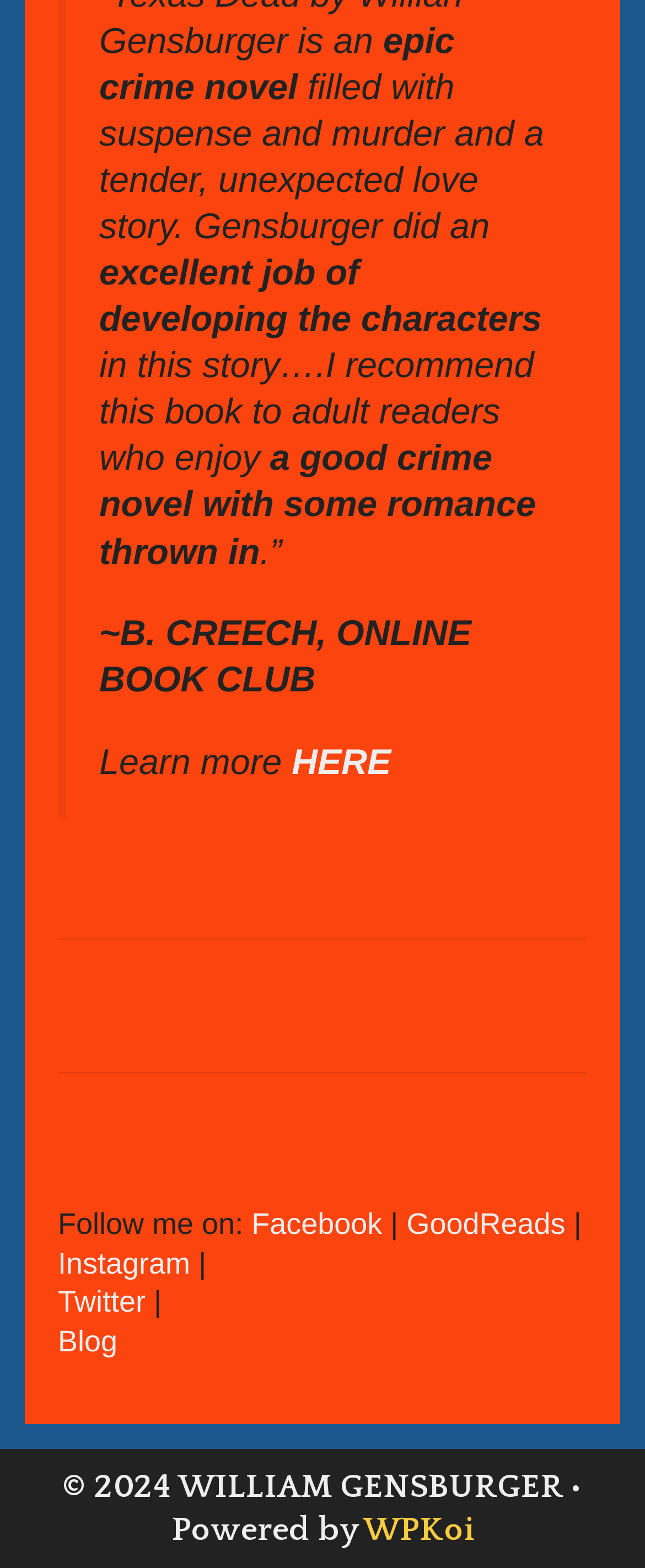What social media platforms can you follow the author on?
Utilize the image to construct a detailed and well-explained answer.

The social media platforms are listed in the 'Follow me on:' section, which includes links to Facebook, GoodReads, Instagram, Twitter, and the author's blog.